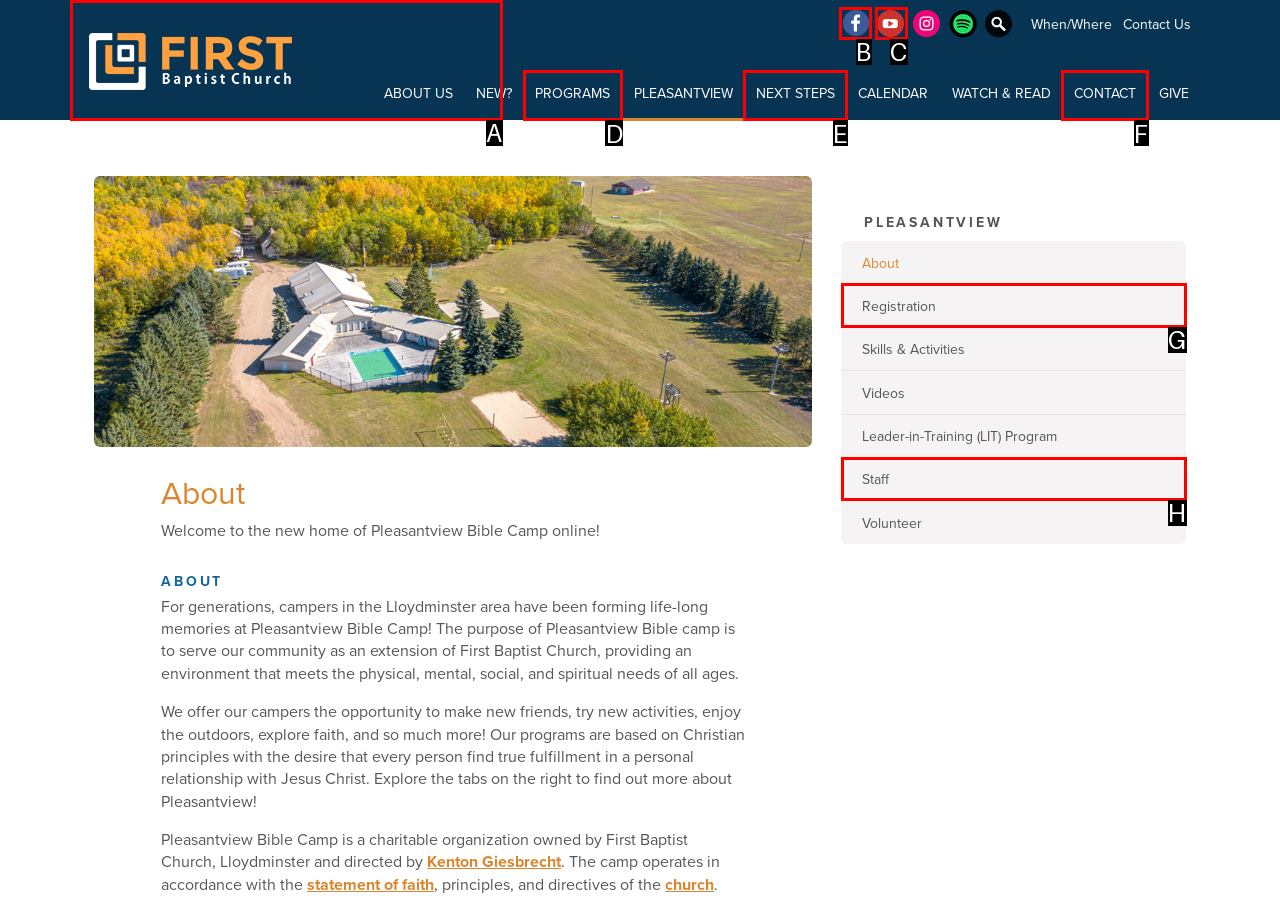Using the description: First Baptist Church Lloydminster
Identify the letter of the corresponding UI element from the choices available.

A